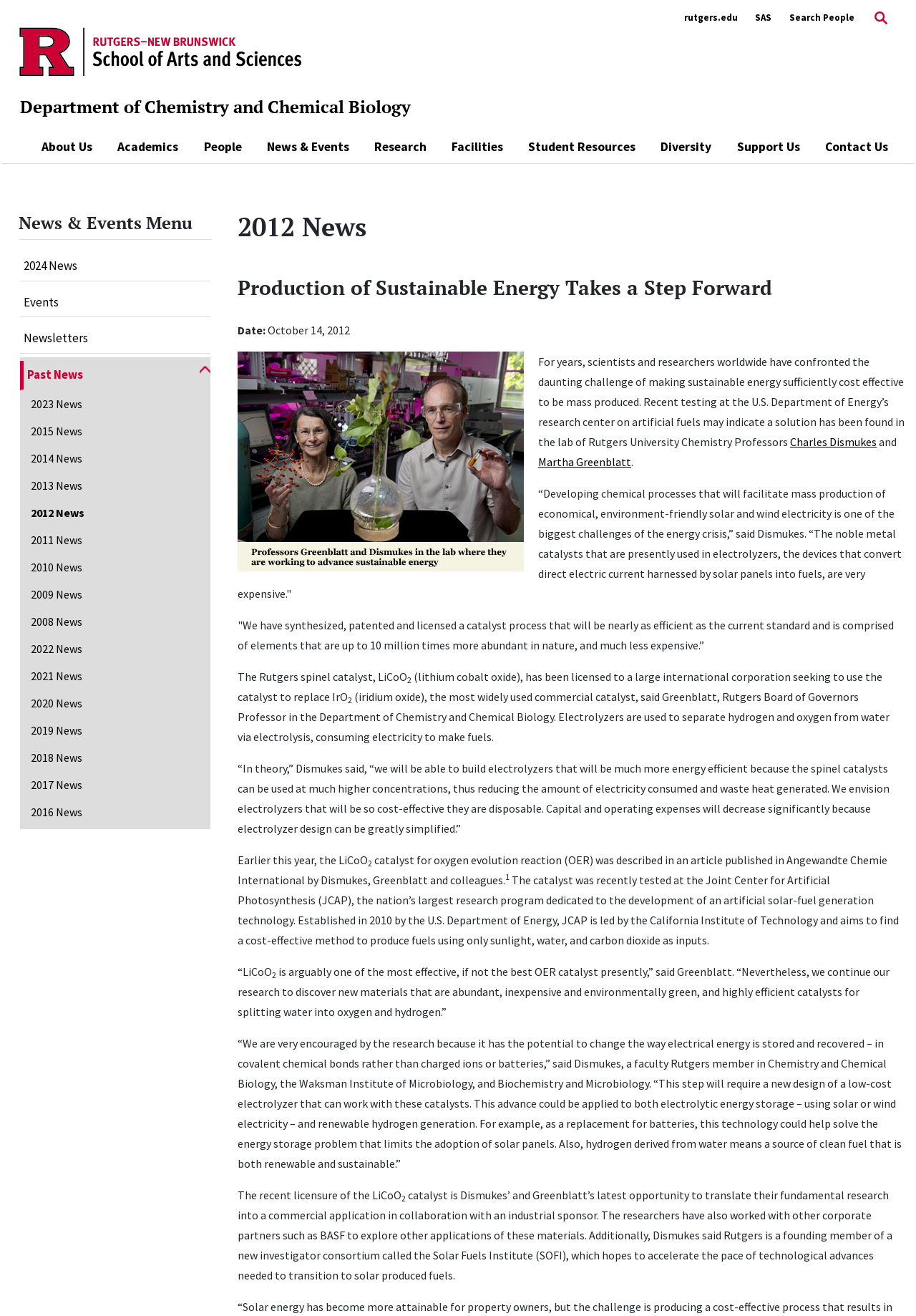Highlight the bounding box coordinates of the element that should be clicked to carry out the following instruction: "View the 'News & Events' menu". The coordinates must be given as four float numbers ranging from 0 to 1, i.e., [left, top, right, bottom].

[0.291, 0.104, 0.381, 0.119]